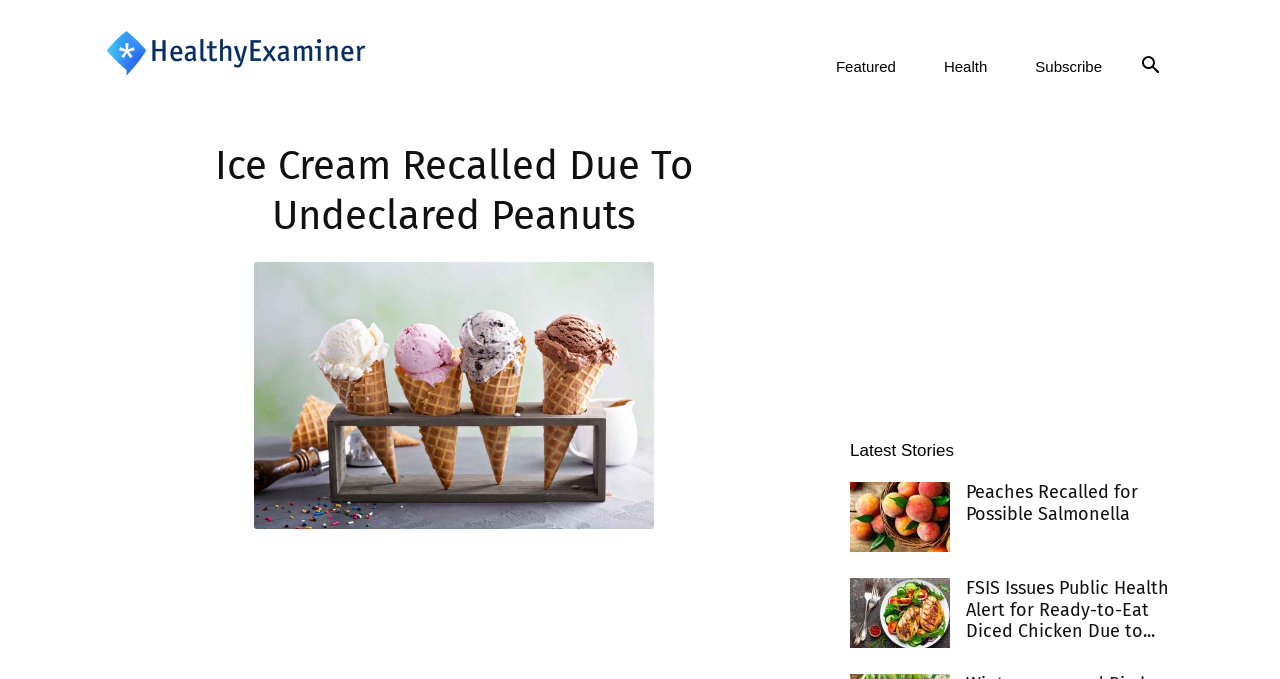Determine the bounding box coordinates of the section to be clicked to follow the instruction: "Click the search button". The coordinates should be given as four float numbers between 0 and 1, formatted as [left, top, right, bottom].

[0.88, 0.088, 0.917, 0.112]